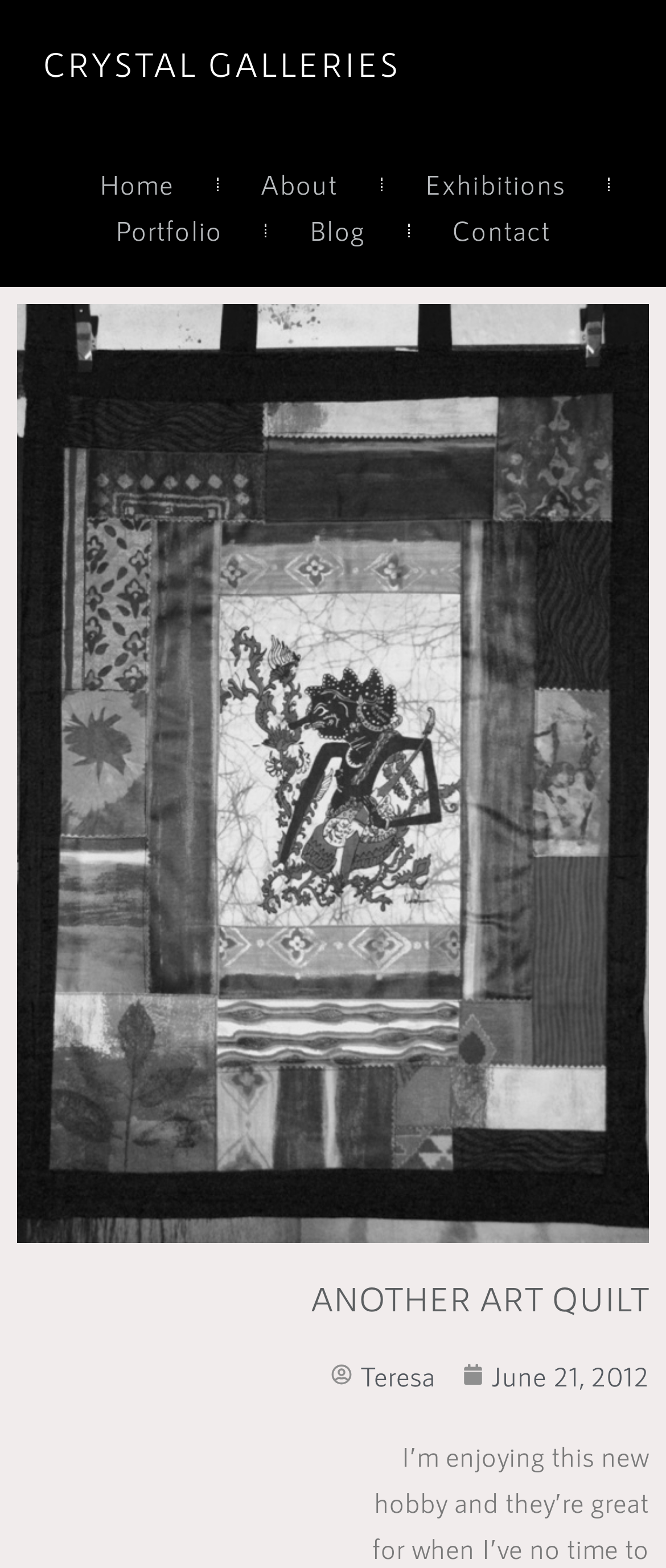What is the title of the art quilt?
Please provide a comprehensive answer based on the contents of the image.

The second heading element 'ANOTHER ART QUILT' is likely the title of the art quilt, which is the main content of the webpage.